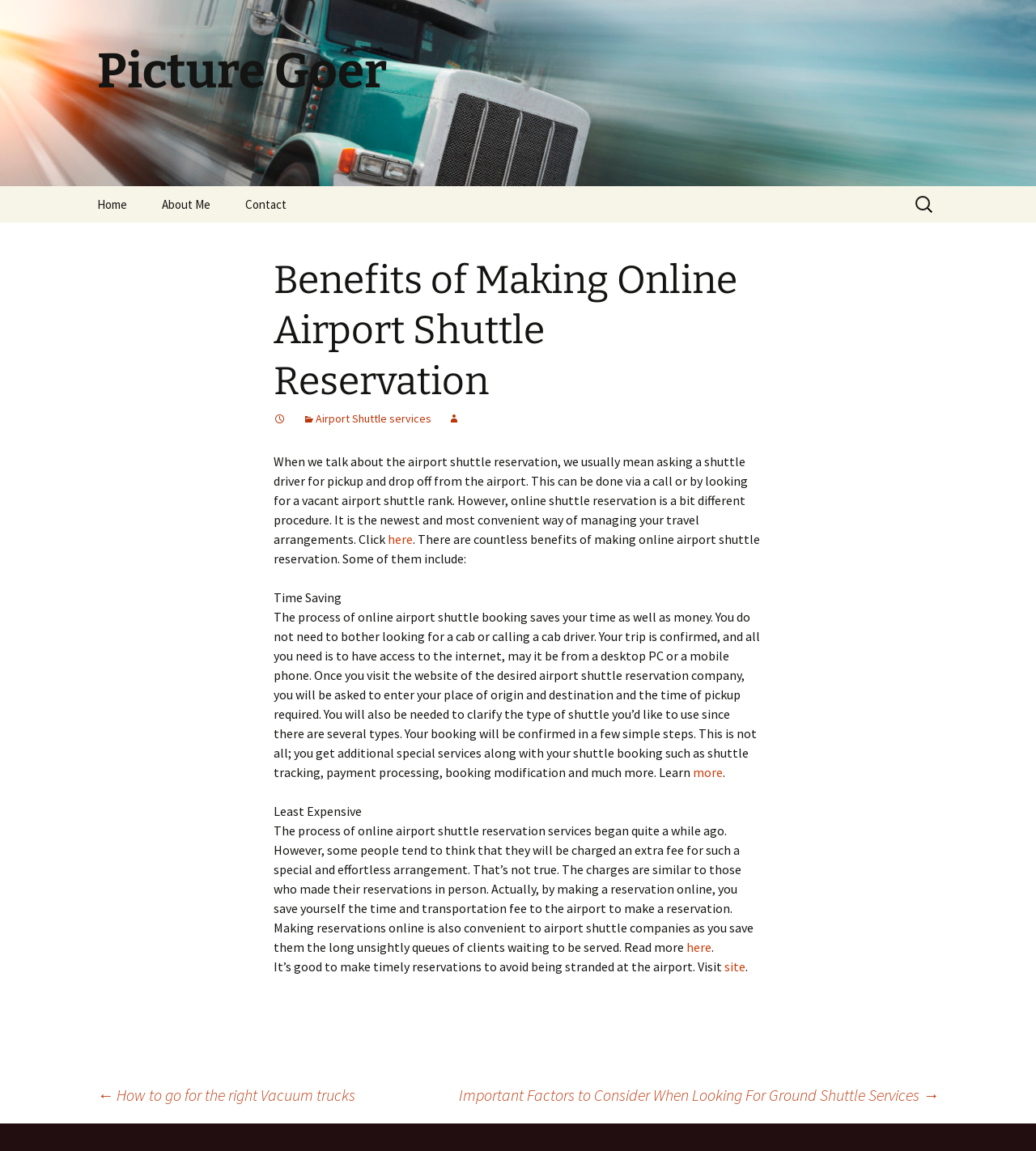Please locate the bounding box coordinates of the element that should be clicked to achieve the given instruction: "Read about the 'GOLD – textiles made of collagen' project".

None